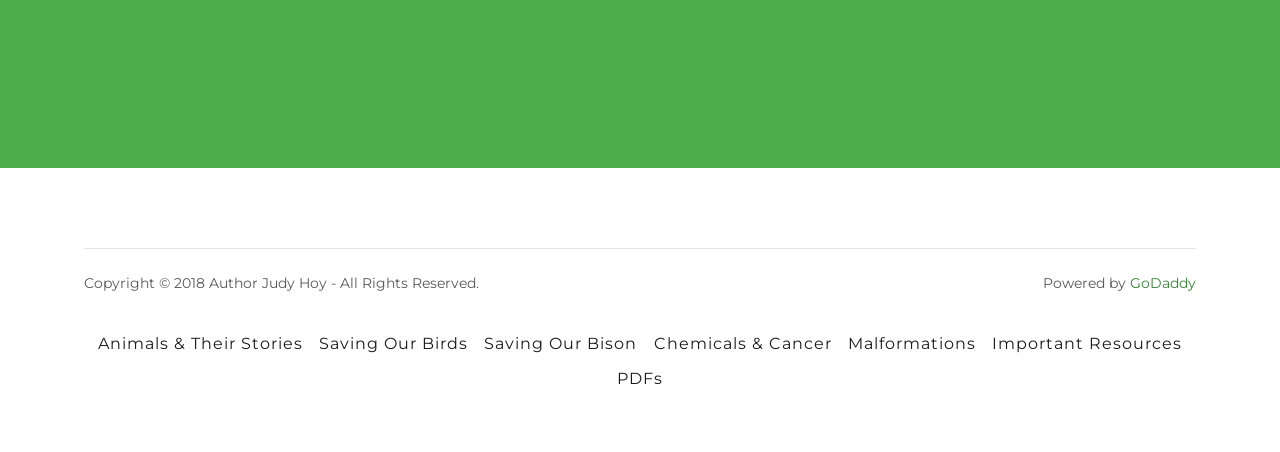Respond to the question below with a concise word or phrase:
What is the name of the company that powers the website?

GoDaddy